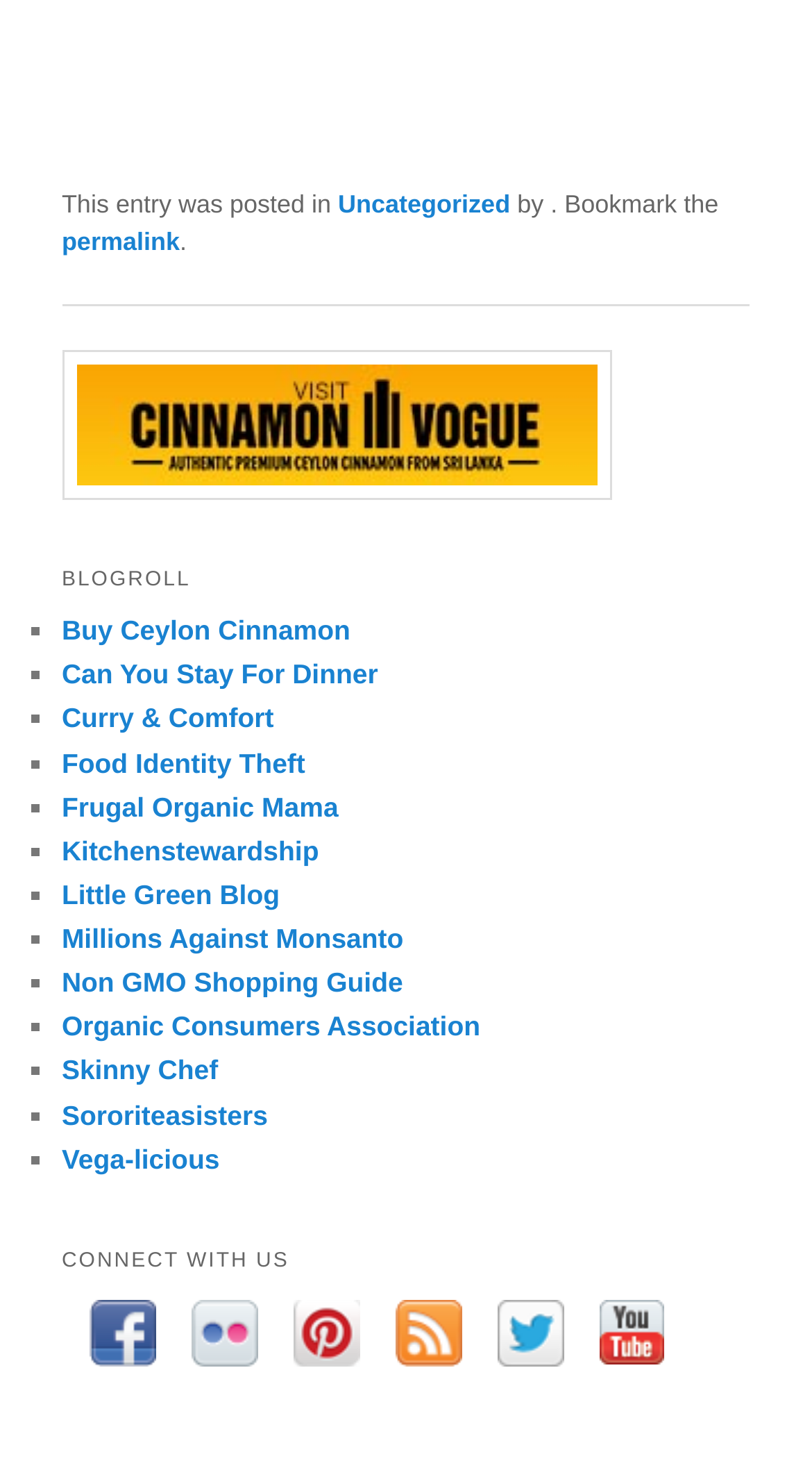What is the category of the blog post?
Using the image as a reference, give an elaborate response to the question.

The category of the blog post can be determined by looking at the footer section of the webpage, where it says 'This entry was posted in Uncategorized'.